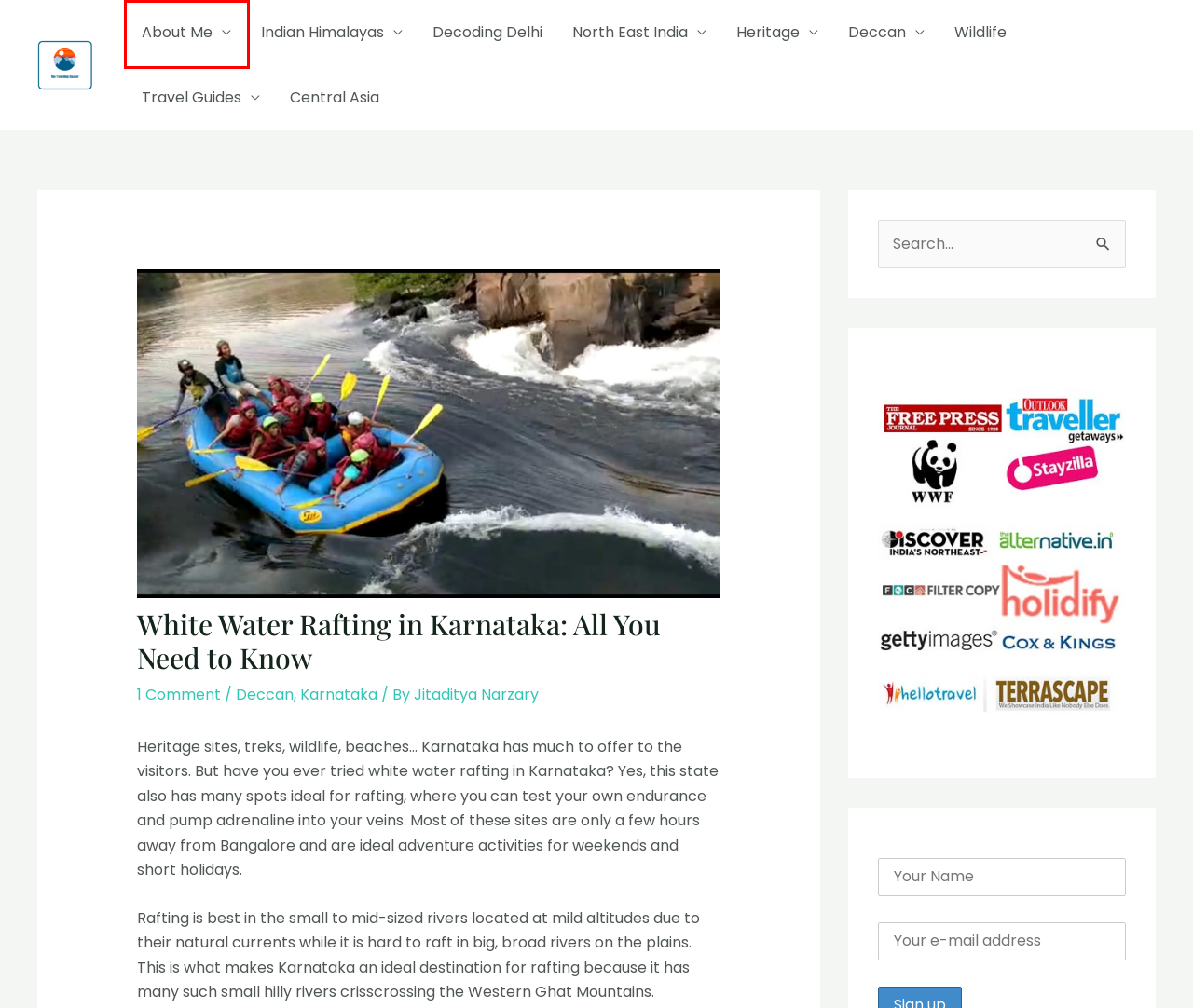Look at the screenshot of a webpage, where a red bounding box highlights an element. Select the best description that matches the new webpage after clicking the highlighted element. Here are the candidates:
A. Deccan | The Travelling Slacker
B. Decoding Delhi | The Travelling Slacker
C. Karnataka | The Travelling Slacker
D. Heritage | The Travelling Slacker
E. North East India | The Travelling Slacker
F. About Me | The Travelling Slacker
G. Home | The Travelling Slacker
H. Wildlife | The Travelling Slacker

F